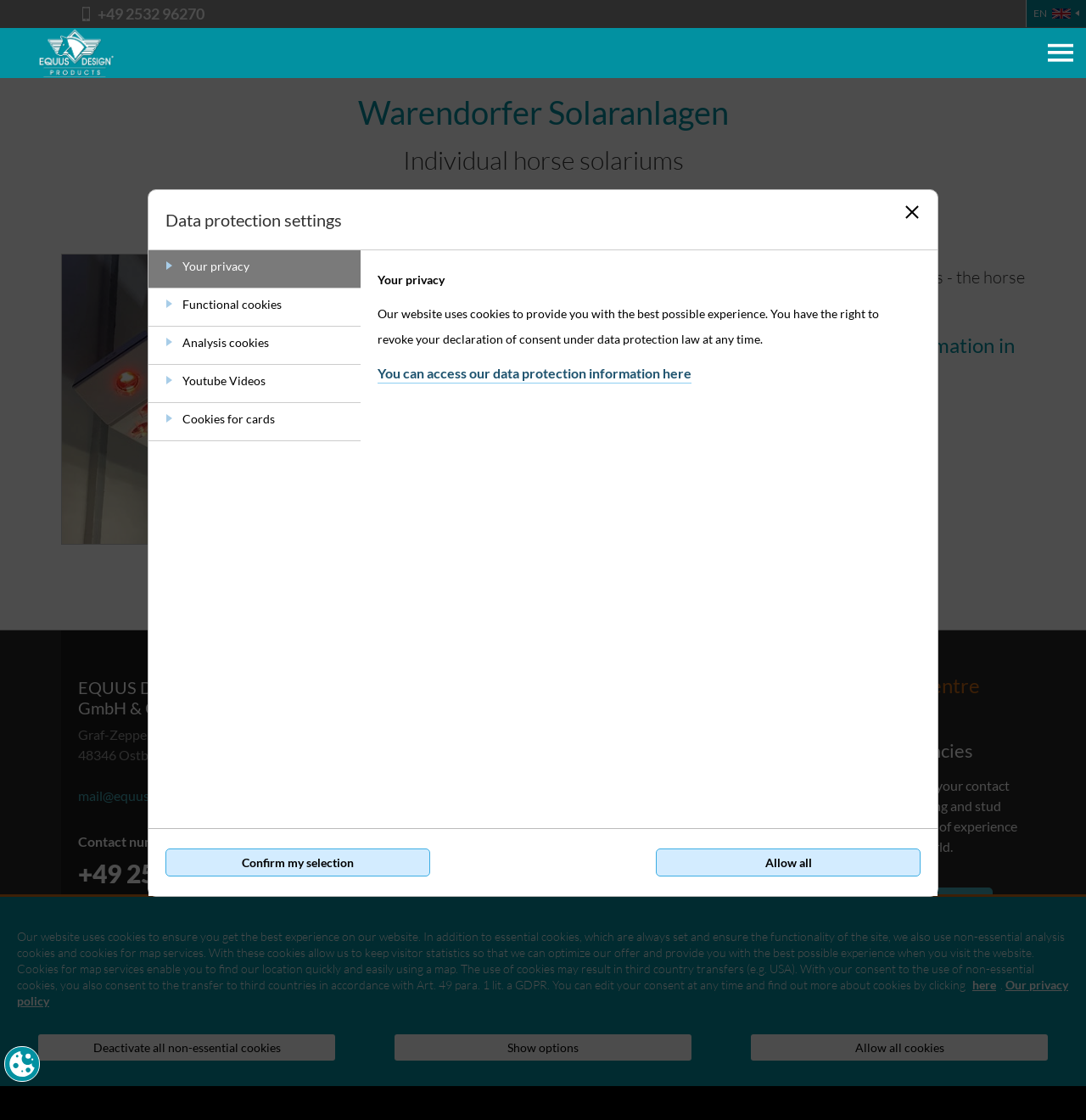Analyze and describe the webpage in a detailed narrative.

This webpage is about horse warming solariums, specifically Warendorfer Solaranlagen, a company that provides individual horse solariums. At the top right corner, there is a language selection link and a phone number. Below that, there is a heading that reads "Warendorfer Solaranlagen" and another heading that reads "Individual horse solariums". 

To the right of the second heading, there is an image related to purchasing a horse solarium. Below the image, there is a paragraph of text that describes the company's horse solariums and their modular system. 

Further down, there is a heading that asks if the user would like to buy a horse solarium or get more information. Below that, there is a paragraph of text that invites users to contact the company personally, along with a phone number. There is also a link to learn more about horse solariums.

On the left side of the page, there is a section that displays the company's contact information, including their address, phone number, and email. Below that, there is a section that describes the company's expertise in equipping riding and stud farms, along with a link to references of their products.

At the bottom of the page, there are links to the company's social media profiles, including Facebook, Instagram, and Pinterest. There is also a section that discusses the use of cookies on the website, including essential cookies, analysis cookies, and cookies for map services. Users can edit their consent to the use of non-essential cookies and find out more about cookies by clicking on a link.